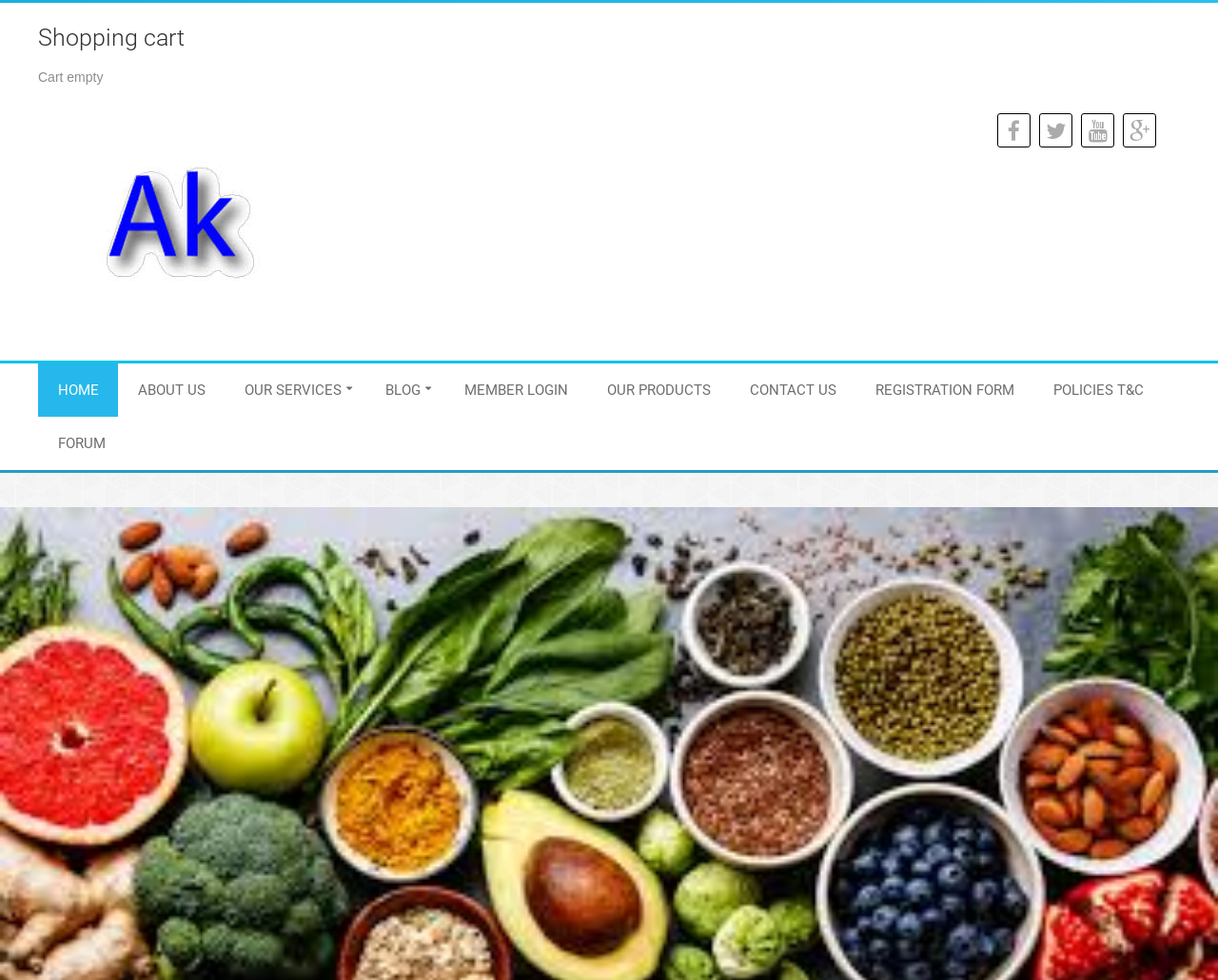What is the status of the shopping cart?
Answer the question with a single word or phrase by looking at the picture.

Cart empty